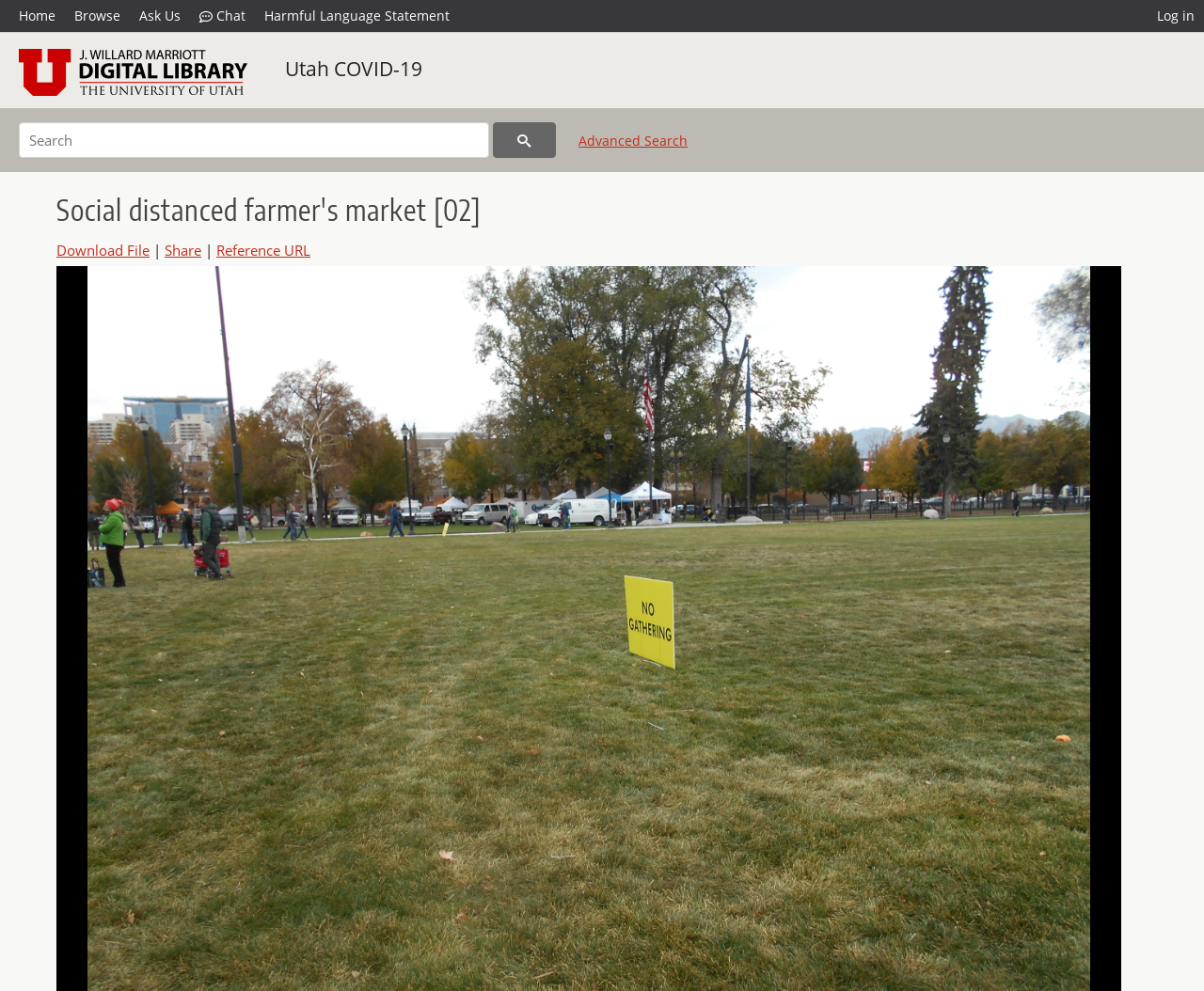Reply to the question below using a single word or brief phrase:
What is the download option for the image?

Download File